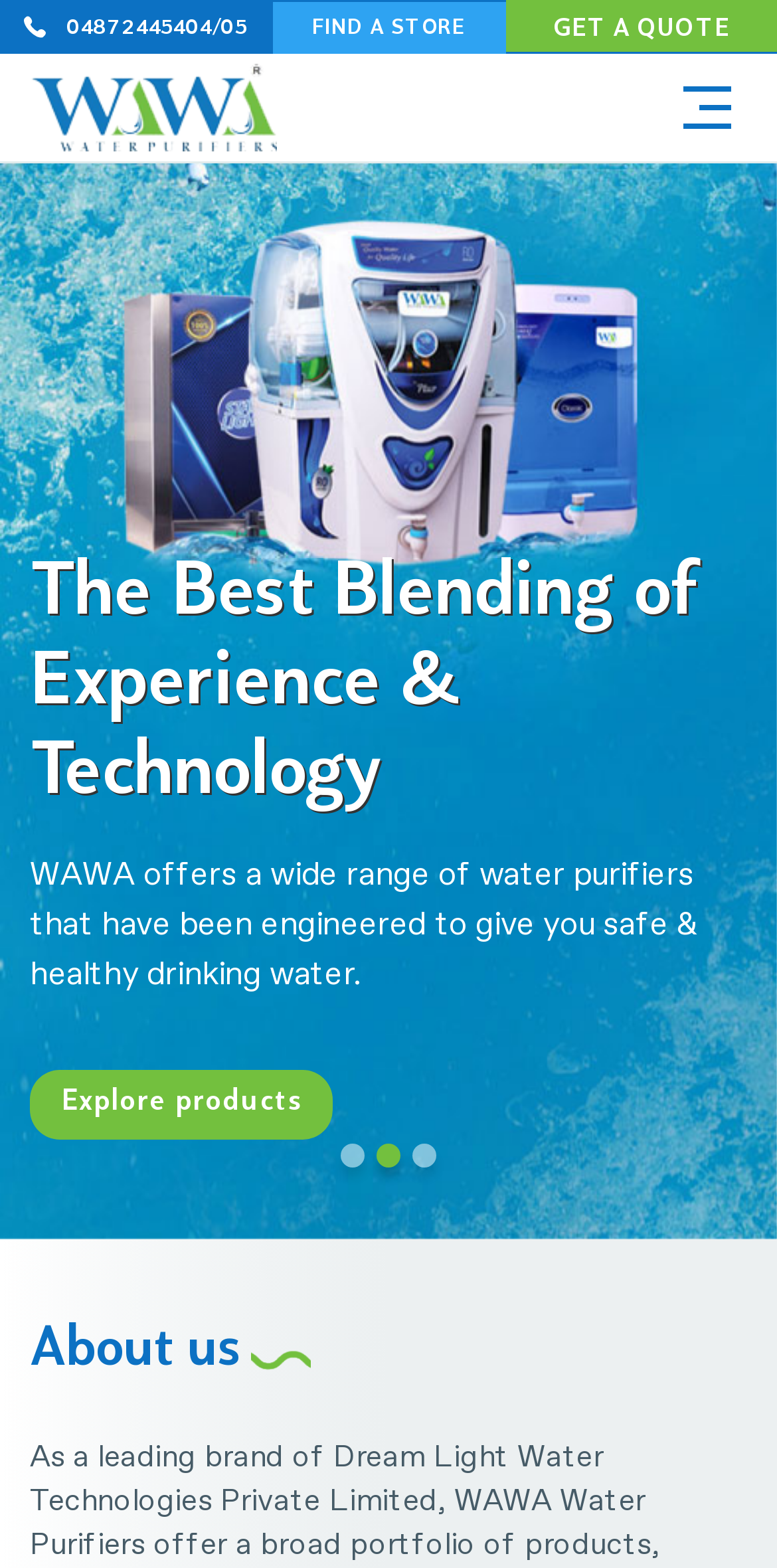Articulate a detailed summary of the webpage's content and design.

The webpage is titled "WAWA" and has a prominent heading "Jalamitra" near the top. At the very top, there are three links: "FIND A STORE" and "04872445404/05" on the left, and "GET A QUOTE" on the right. The "04872445404/05" link has a small image to its left. Below these links, there is another link with an image to its right. 

The main content of the page is a paragraph of text that describes the mission of the organization, stating that it aims to provide clean and healthy drinking water to all and encourages everyone to join the movement to protect and conserve water. This text is positioned below the heading "Jalamitra". 

There is a link "Explore" below the paragraph, and further down, a heading "About us" is located. Overall, the webpage has a simple layout with a focus on the organization's mission and a few calls to action.